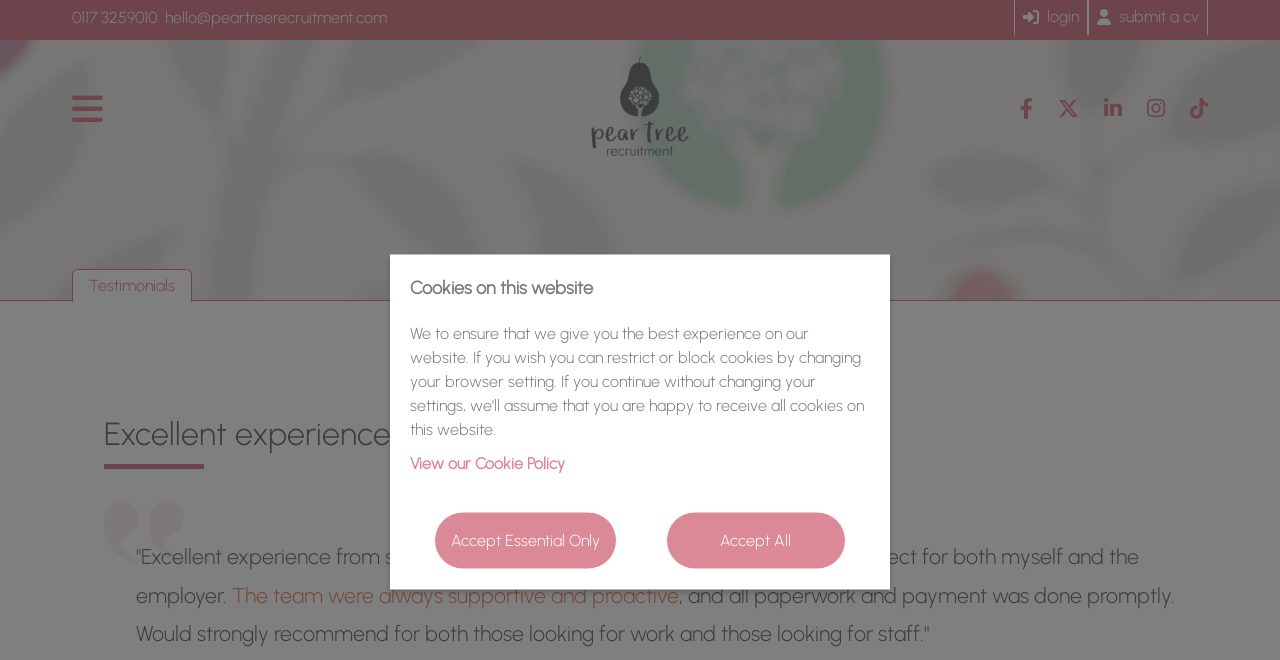Can you find the bounding box coordinates for the UI element given this description: "© 2024, Albatross Wine Co"? Provide the coordinates as four float numbers between 0 and 1: [left, top, right, bottom].

None